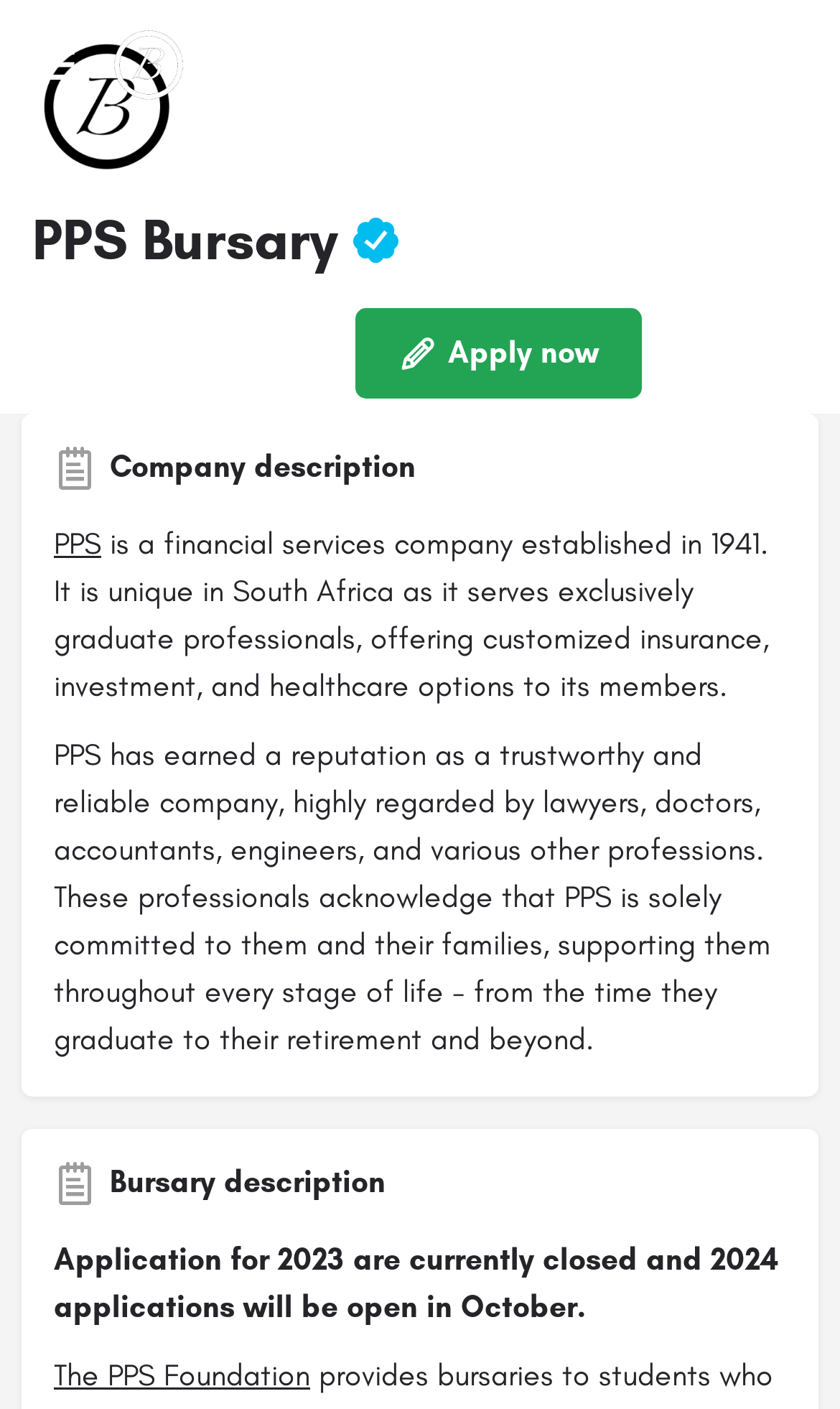Determine the bounding box coordinates of the target area to click to execute the following instruction: "Visit the PPS website."

[0.287, 0.206, 0.559, 0.271]